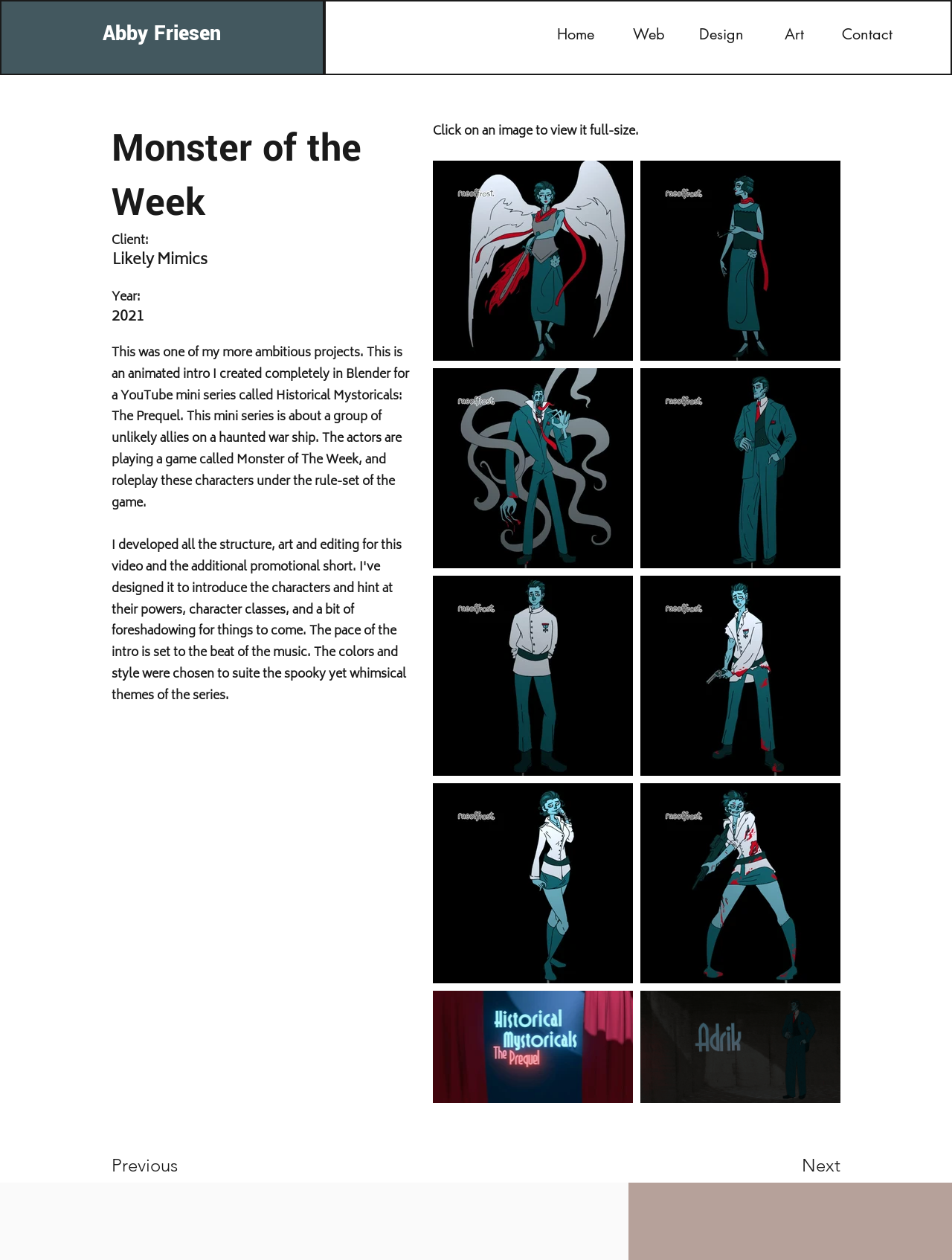Determine the bounding box for the UI element as described: "Next". The coordinates should be represented as four float numbers between 0 and 1, formatted as [left, top, right, bottom].

[0.78, 0.913, 0.883, 0.937]